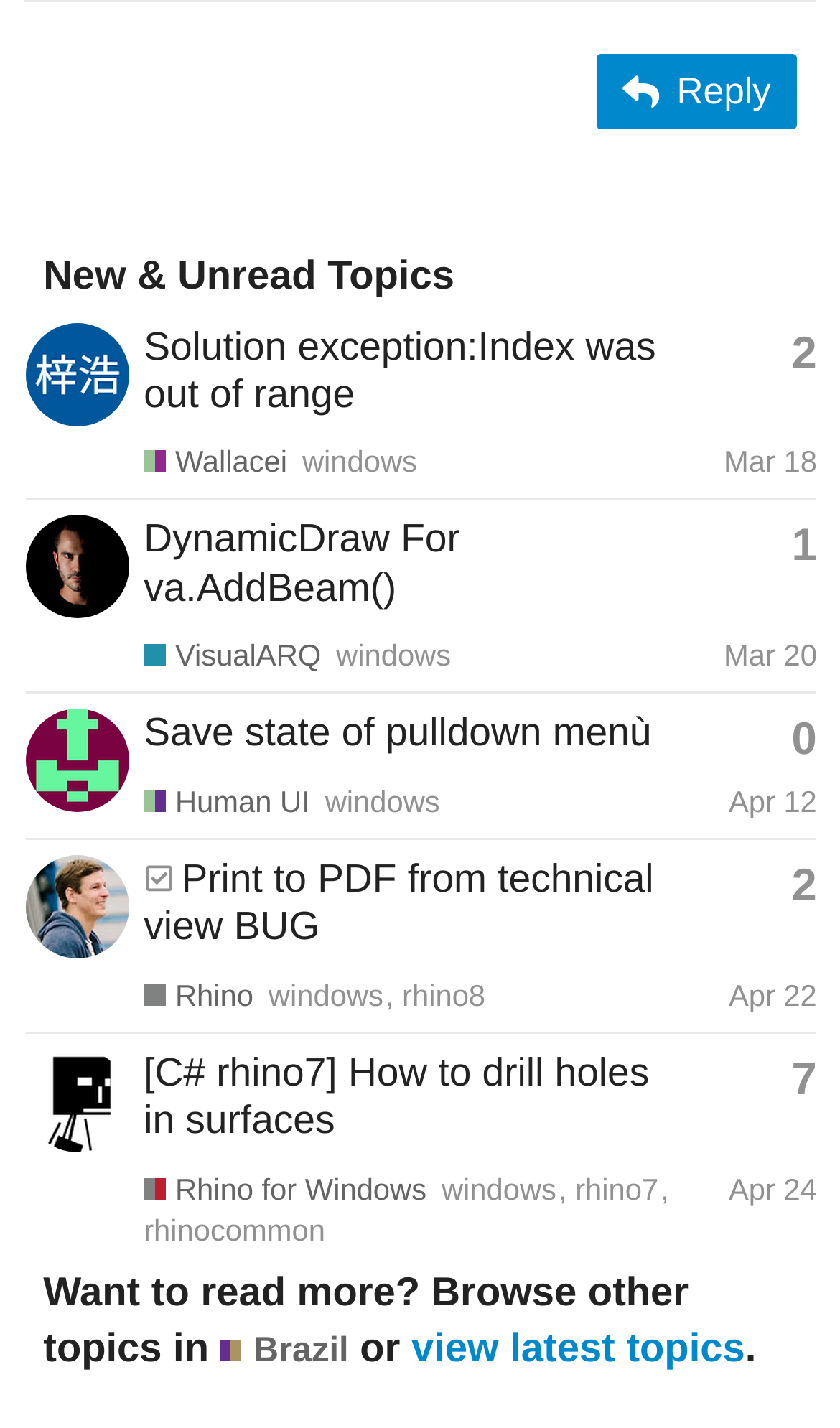Please determine the bounding box of the UI element that matches this description: Save state of pulldown menù. The coordinates should be given as (top-left x, top-left y, bottom-right x, bottom-right y), with all values between 0 and 1.

[0.171, 0.497, 0.776, 0.528]